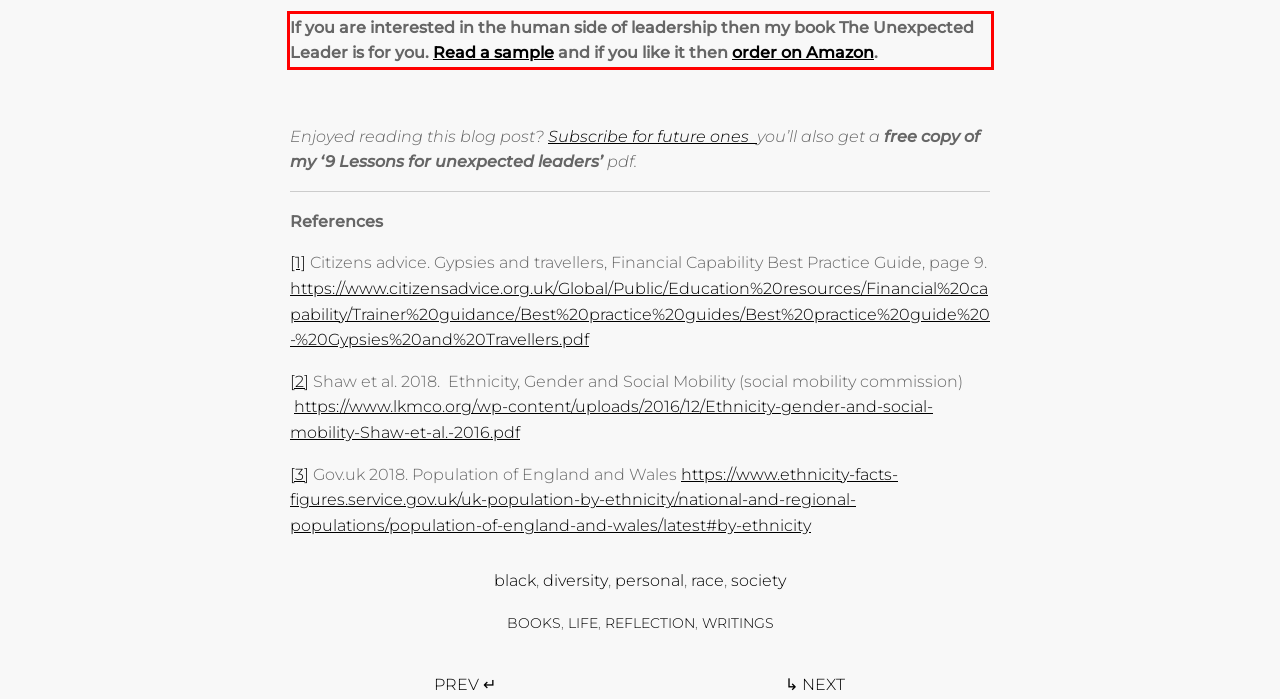Please take the screenshot of the webpage, find the red bounding box, and generate the text content that is within this red bounding box.

If you are interested in the human side of leadership then my book The Unexpected Leader is for you. Read a sample and if you like it then order on Amazon.